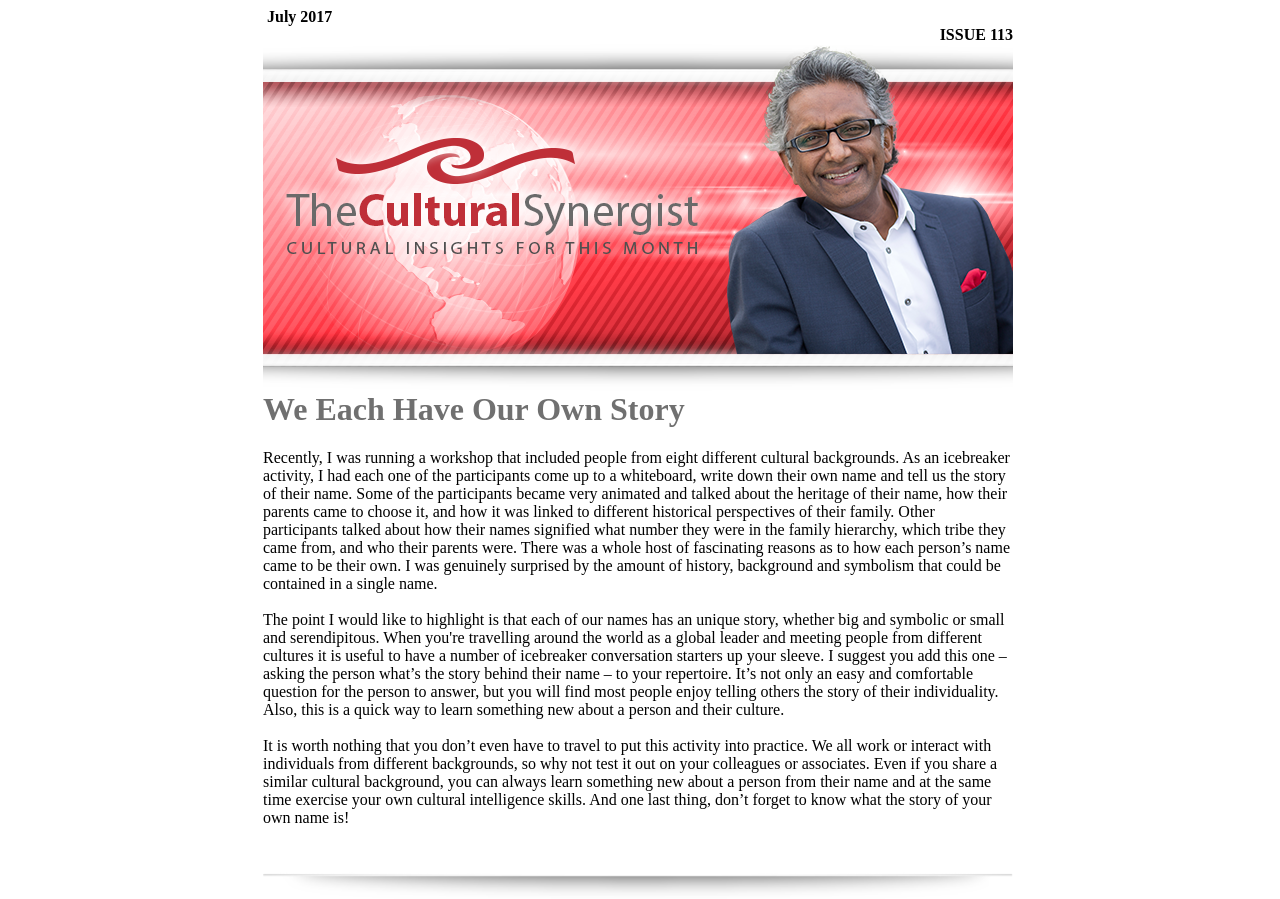Please determine the heading text of this webpage.

We Each Have Our Own Story